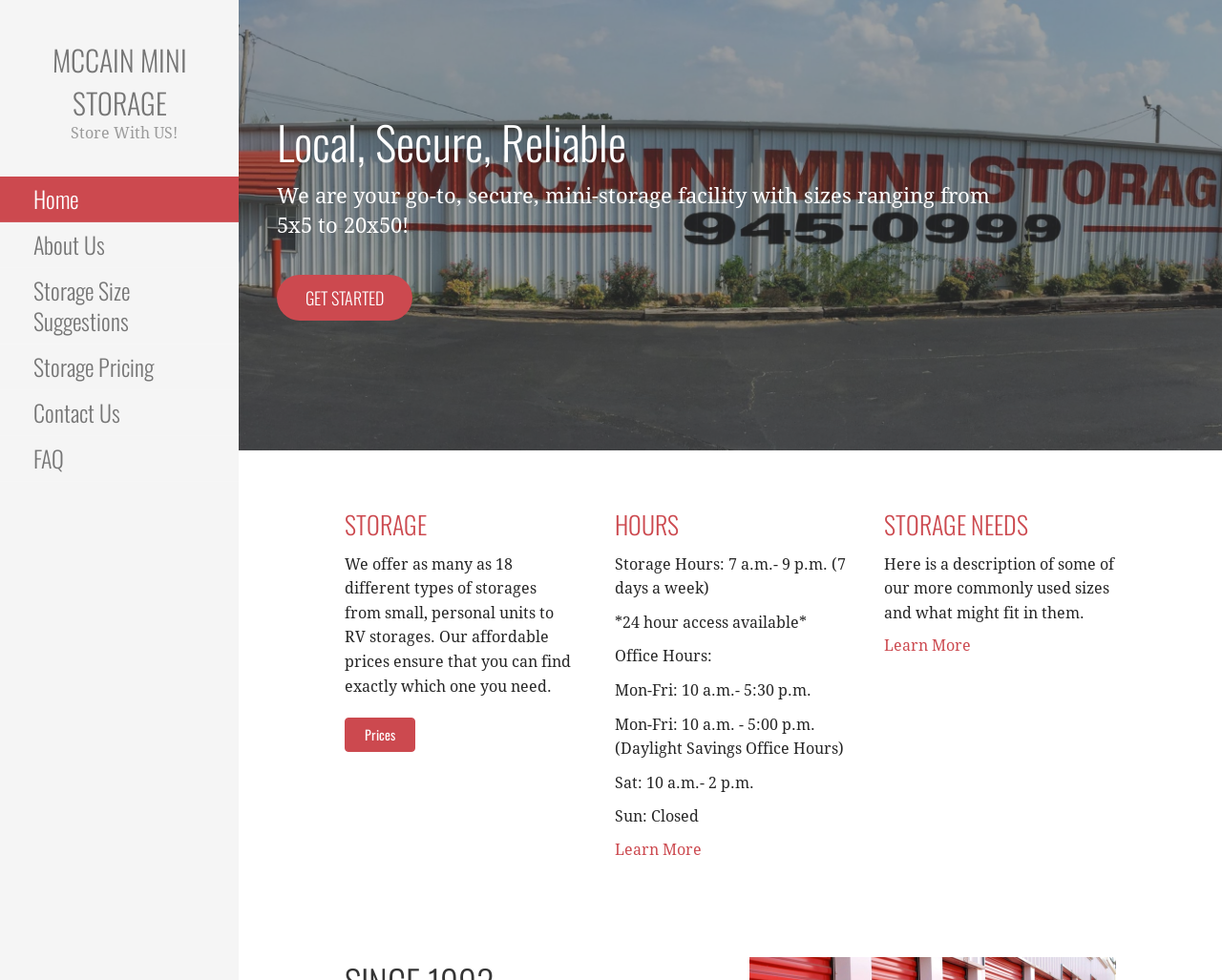Please identify the bounding box coordinates of the area that needs to be clicked to follow this instruction: "View 'Storage Pricing'".

[0.0, 0.351, 0.195, 0.398]